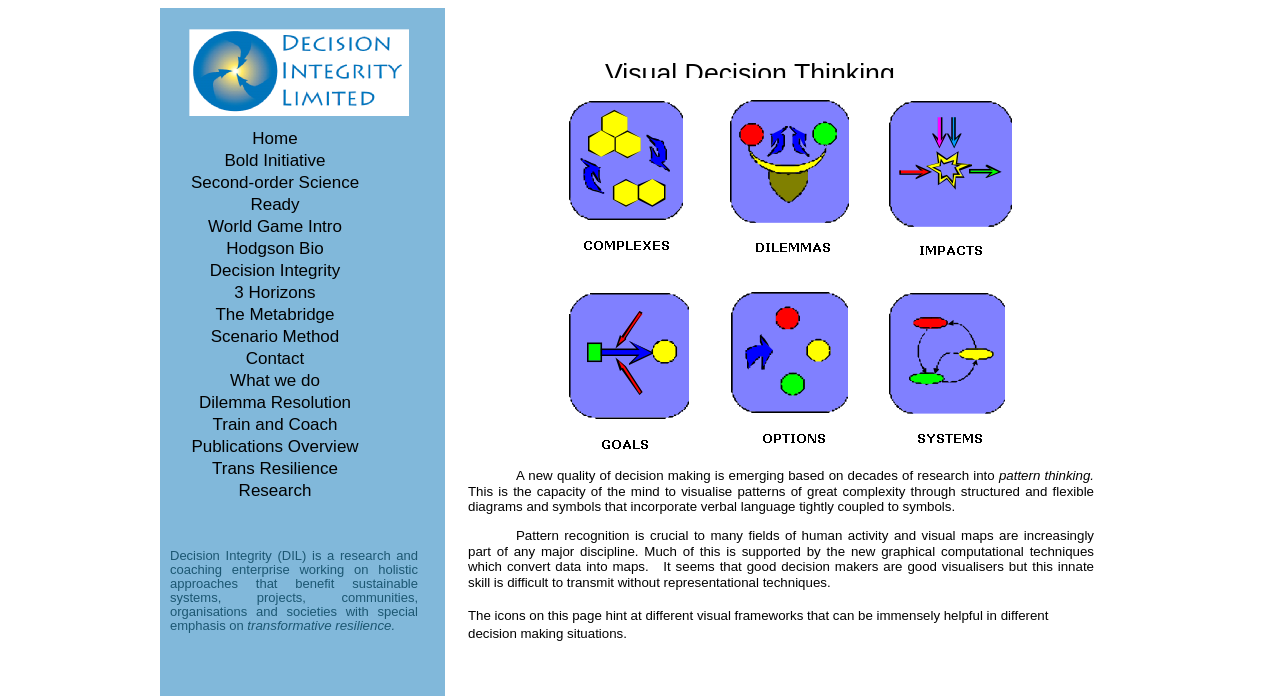Determine the bounding box coordinates of the clickable region to follow the instruction: "Read about Decision Integrity".

[0.141, 0.374, 0.289, 0.405]